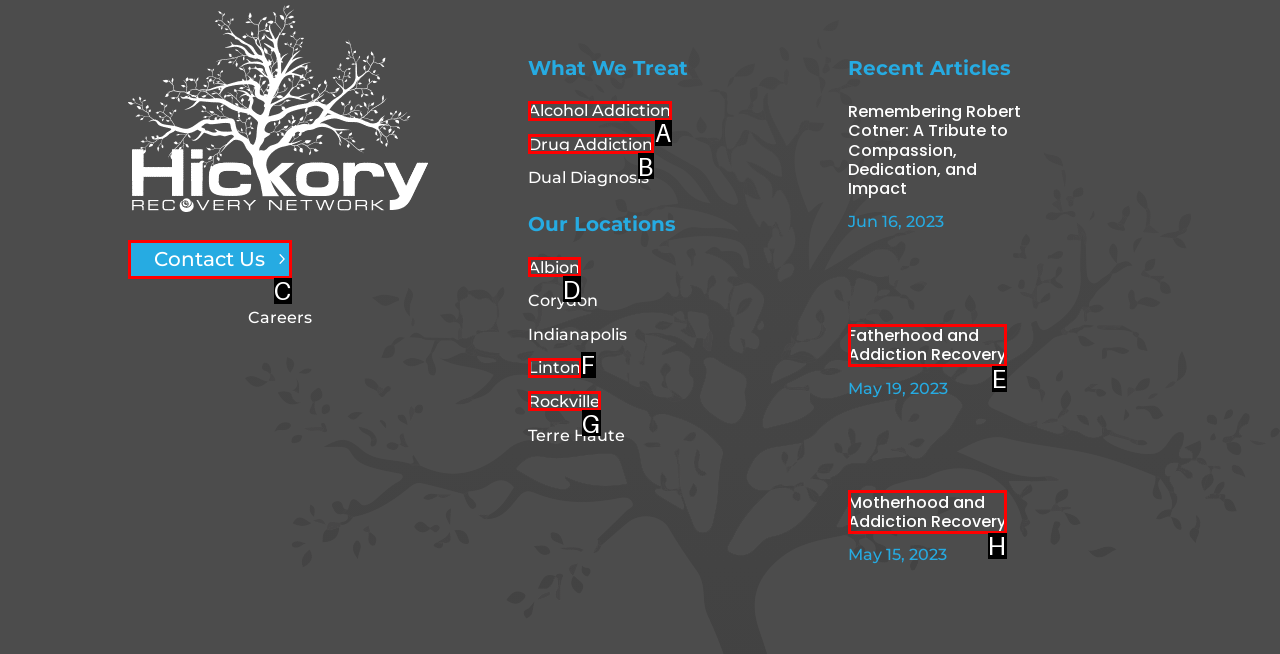Determine which HTML element to click to execute the following task: Read the article about Fatherhood and Addiction Recovery Answer with the letter of the selected option.

E